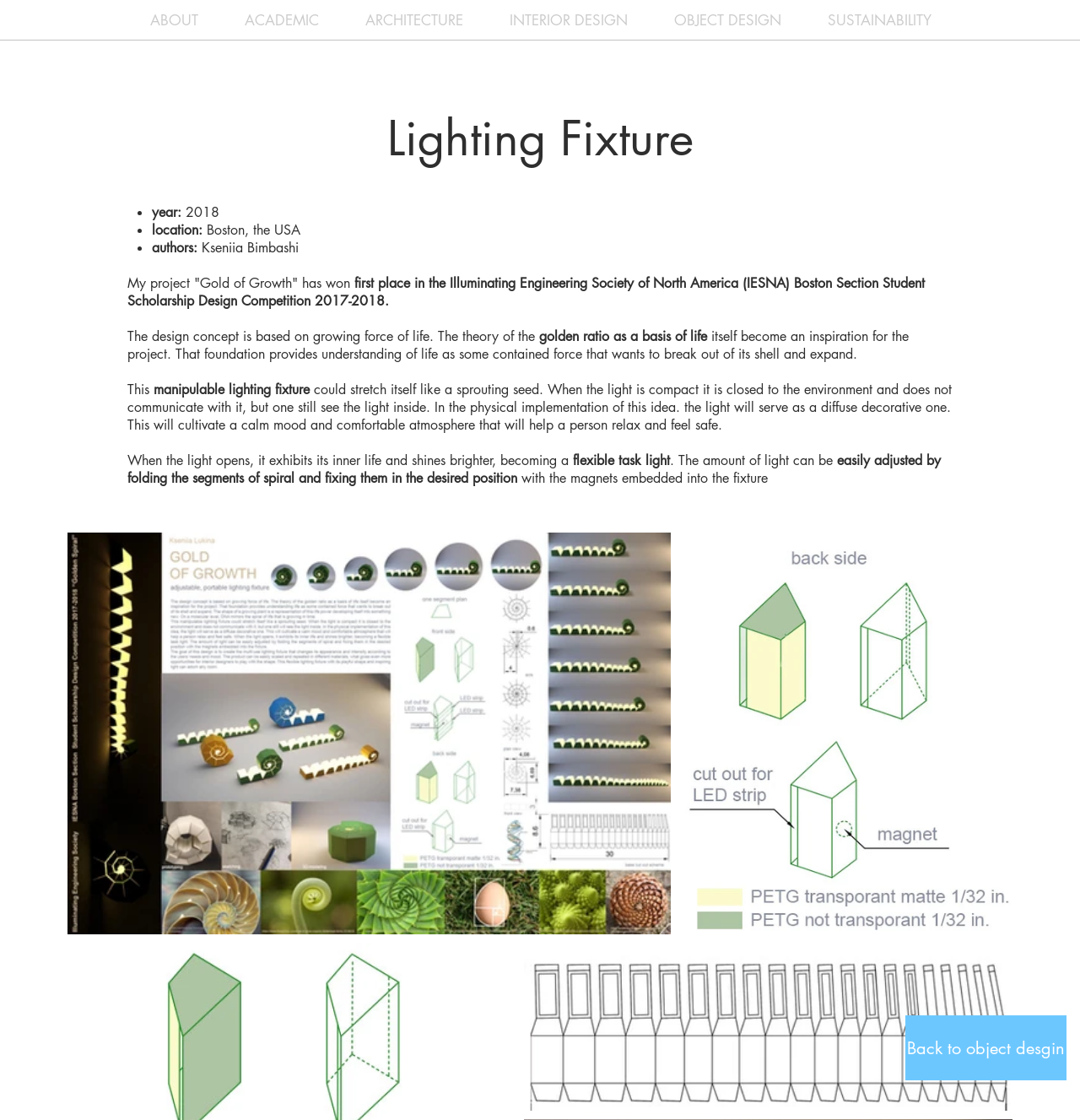Predict the bounding box of the UI element that fits this description: "Back to object desgin".

[0.838, 0.907, 0.984, 0.965]